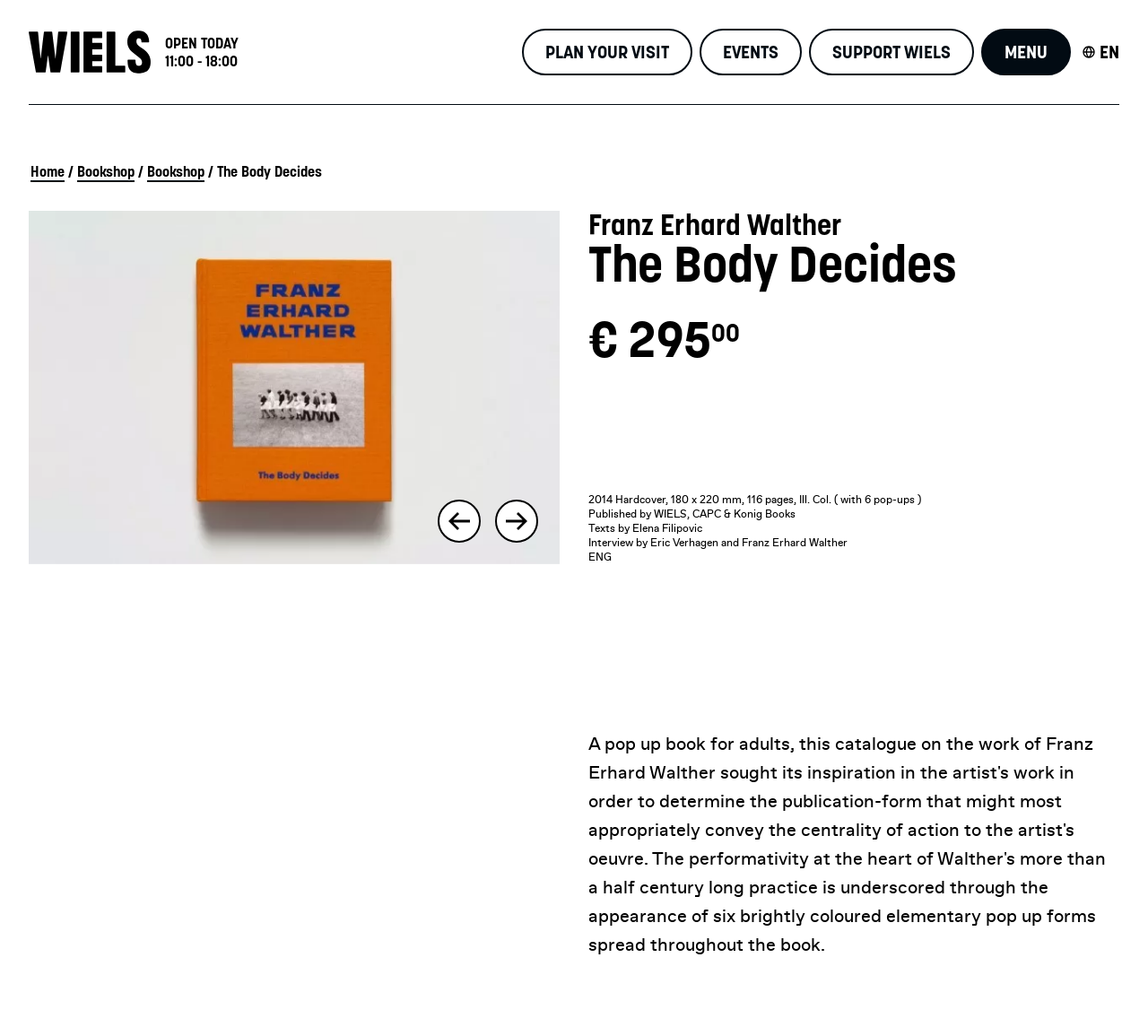What is the title of the exhibition?
Answer the question with a single word or phrase derived from the image.

The Body Decides